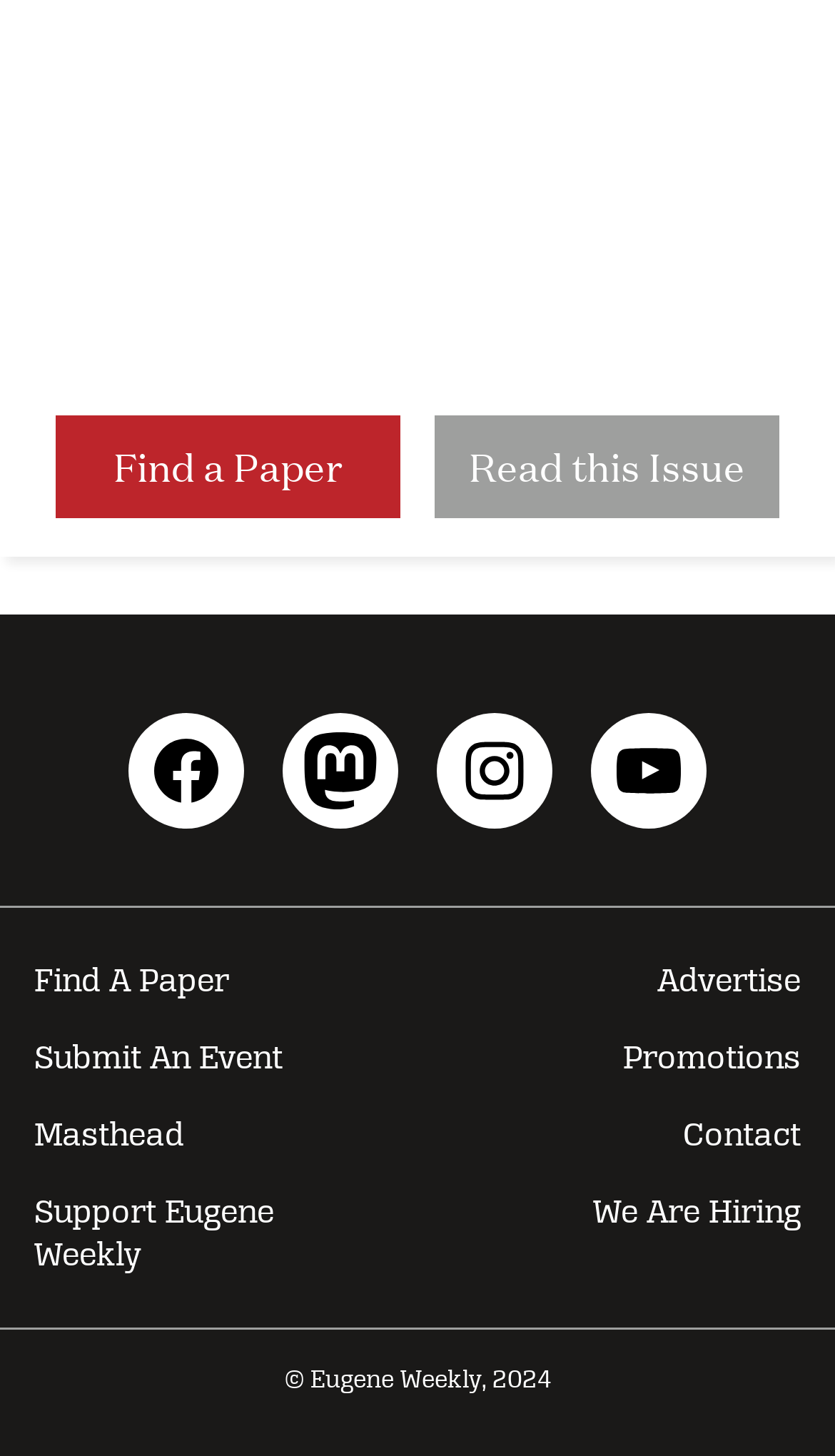Find the bounding box coordinates of the clickable element required to execute the following instruction: "Read this issue". Provide the coordinates as four float numbers between 0 and 1, i.e., [left, top, right, bottom].

[0.519, 0.285, 0.935, 0.356]